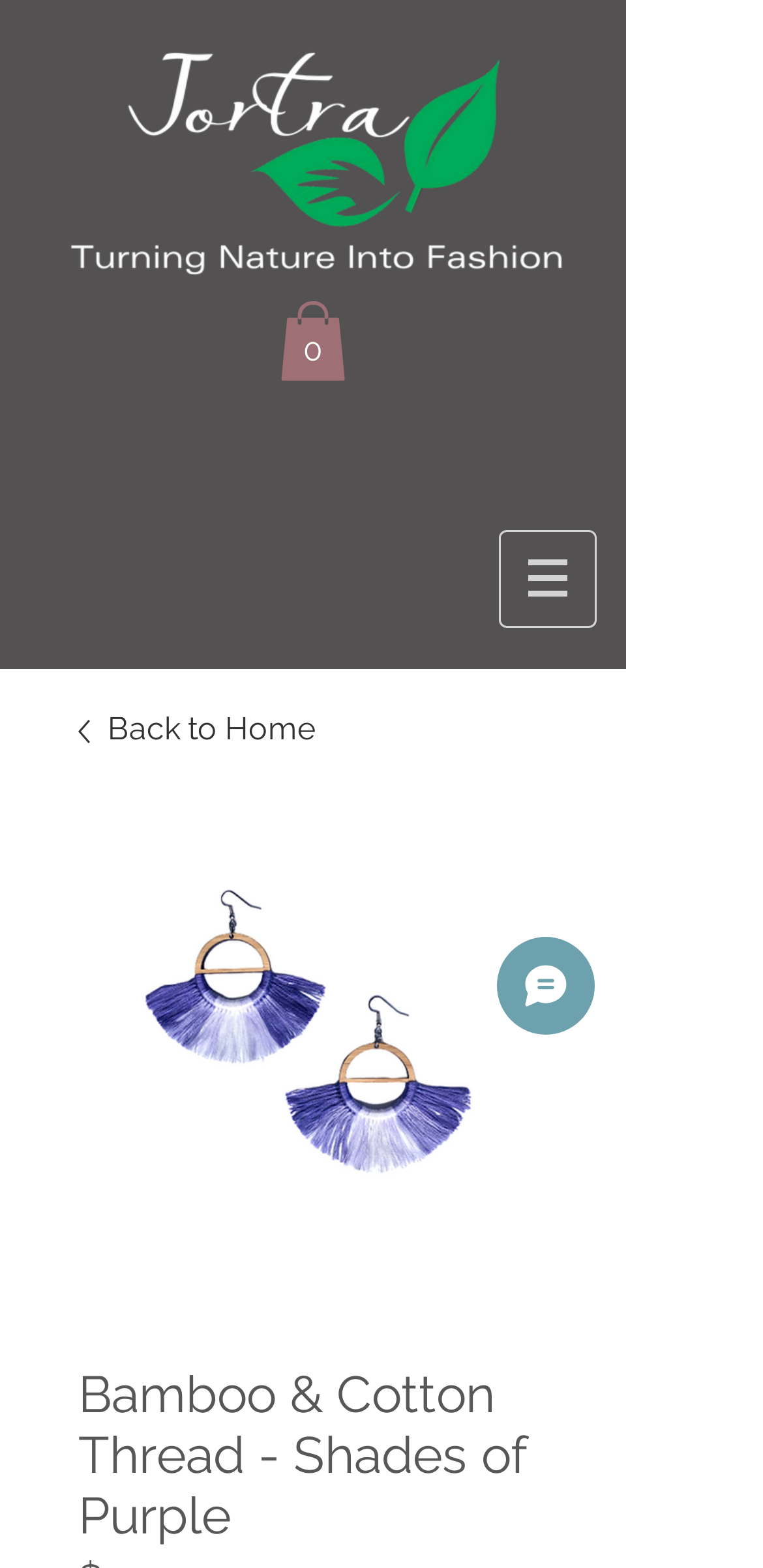Please respond in a single word or phrase: 
What is the function of the 'Chat' button?

Customer support